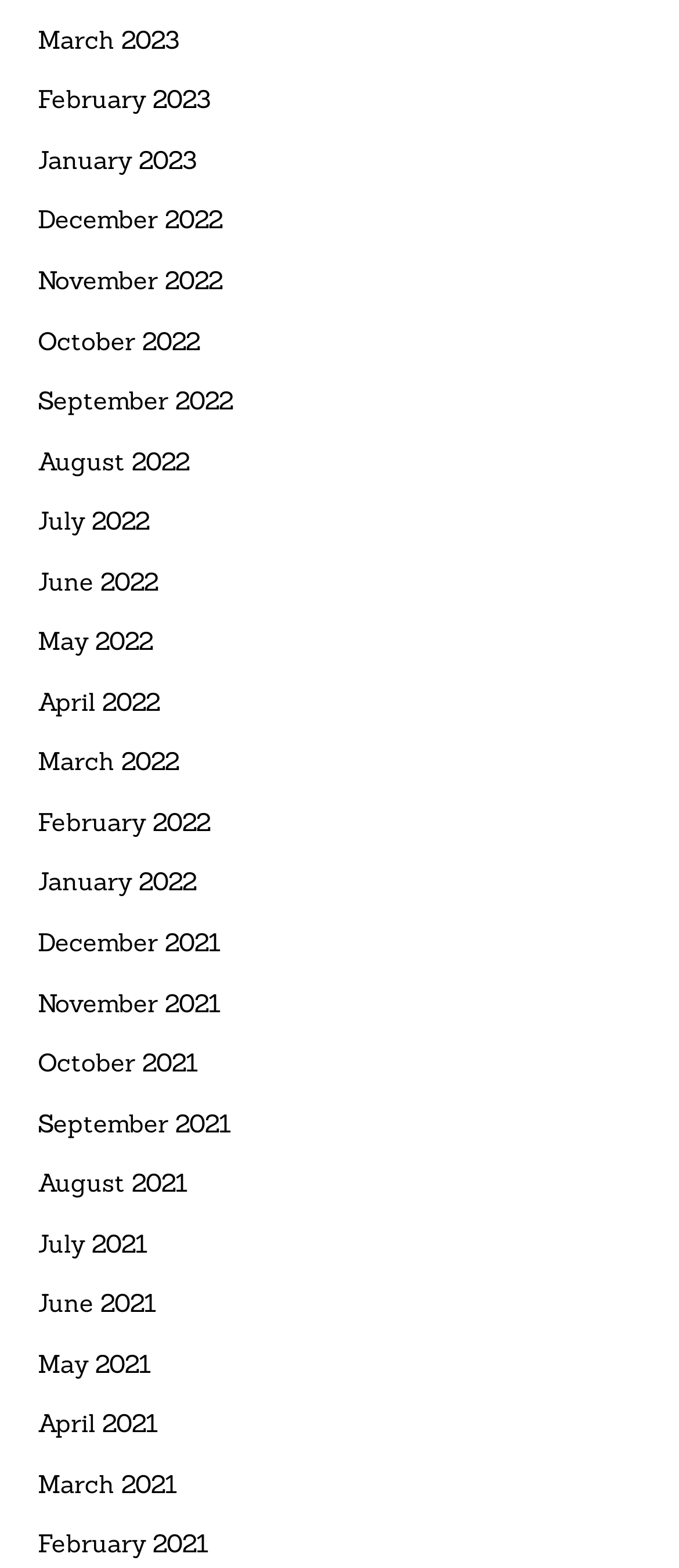What is the earliest month listed?
Give a thorough and detailed response to the question.

I looked at the link elements with month and year text and found that the earliest one is March 2021, which is located at the bottom of the list.